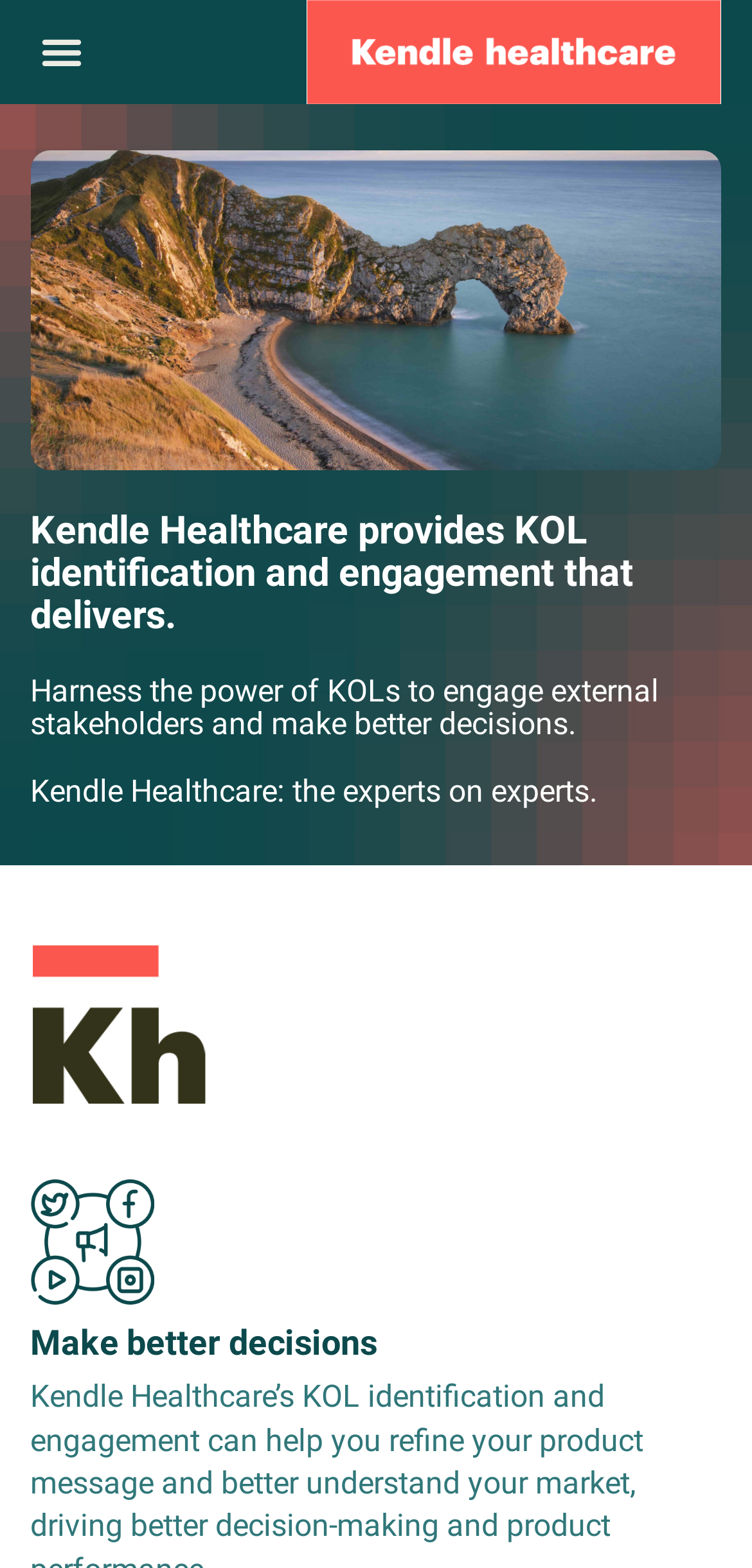What is the name of the company?
Please provide a full and detailed response to the question.

The name of the company can be found in the top-left corner of the webpage, where it is written as 'Kendle Healthcare' in a logo format, and also as a link with the same text.